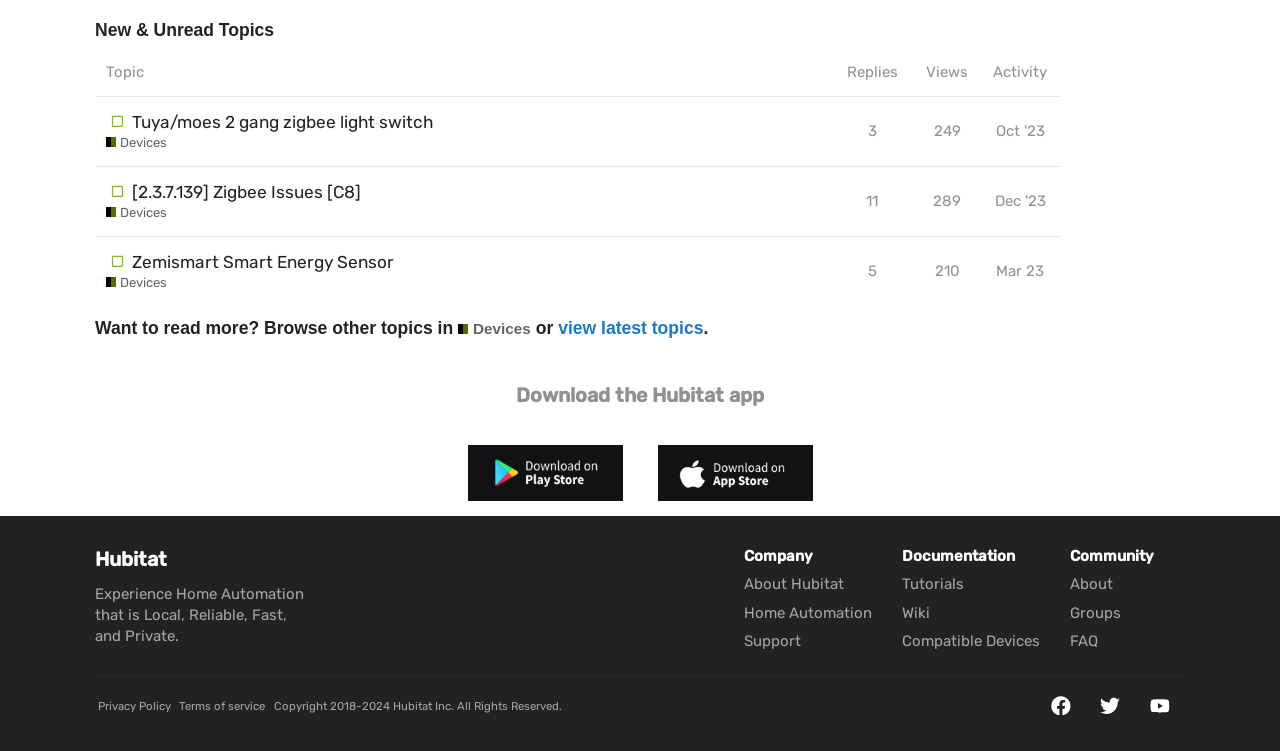How many replies does the second topic have? Examine the screenshot and reply using just one word or a brief phrase.

11